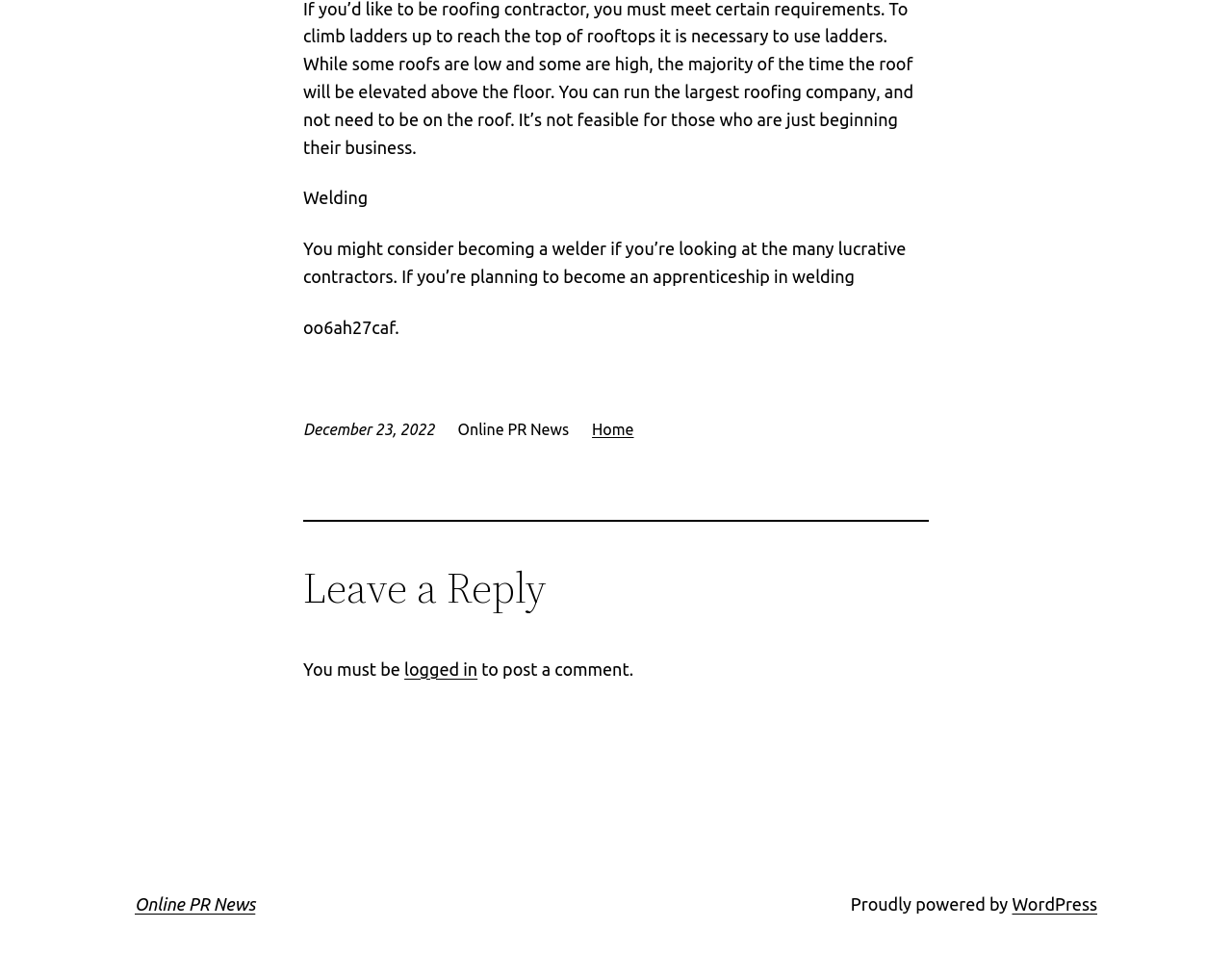Respond to the following question using a concise word or phrase: 
What is the topic of the article?

Welding